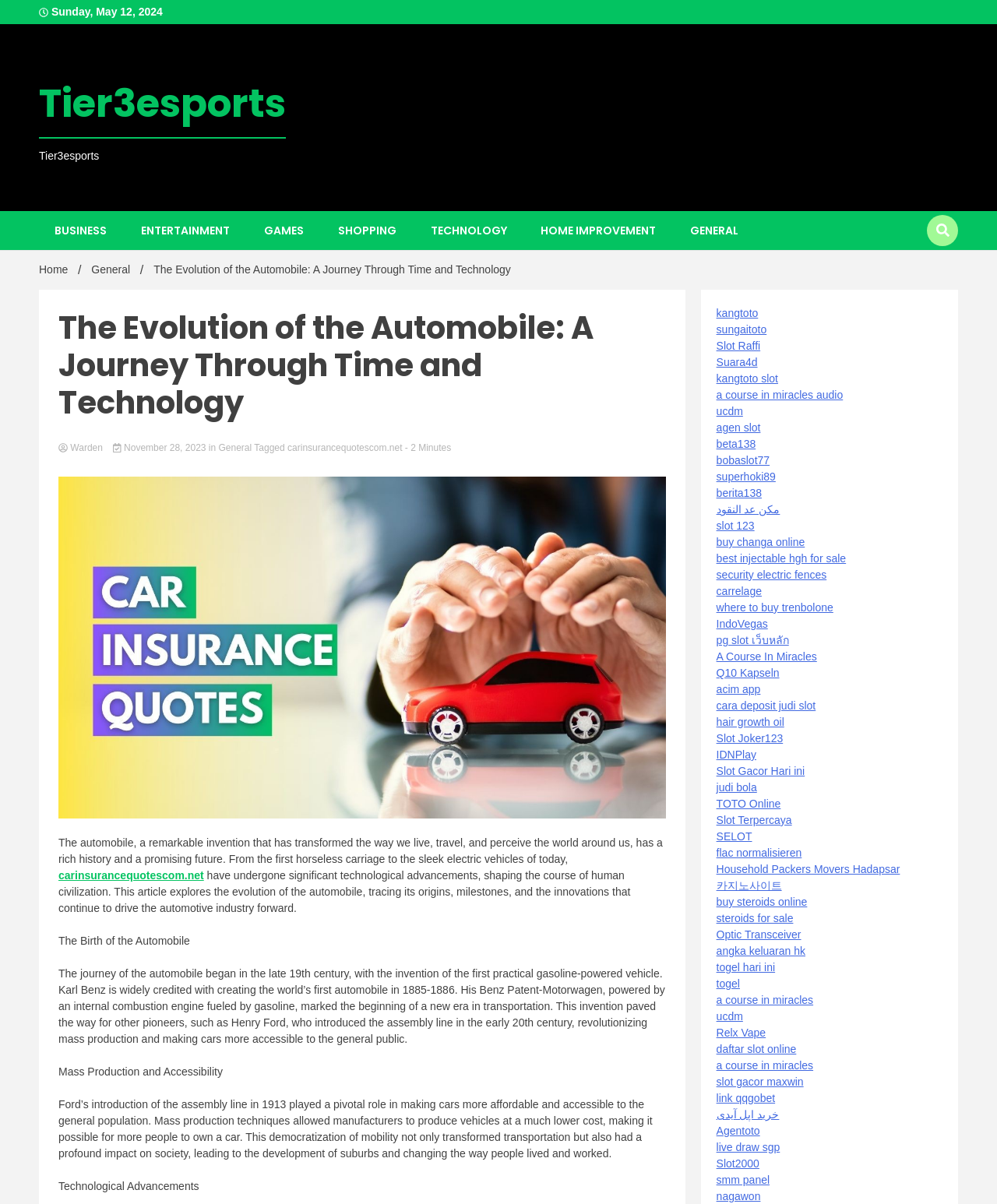Identify the bounding box coordinates of the section that should be clicked to achieve the task described: "Click on the 'HOME IMPROVEMENT' link".

[0.527, 0.175, 0.674, 0.208]